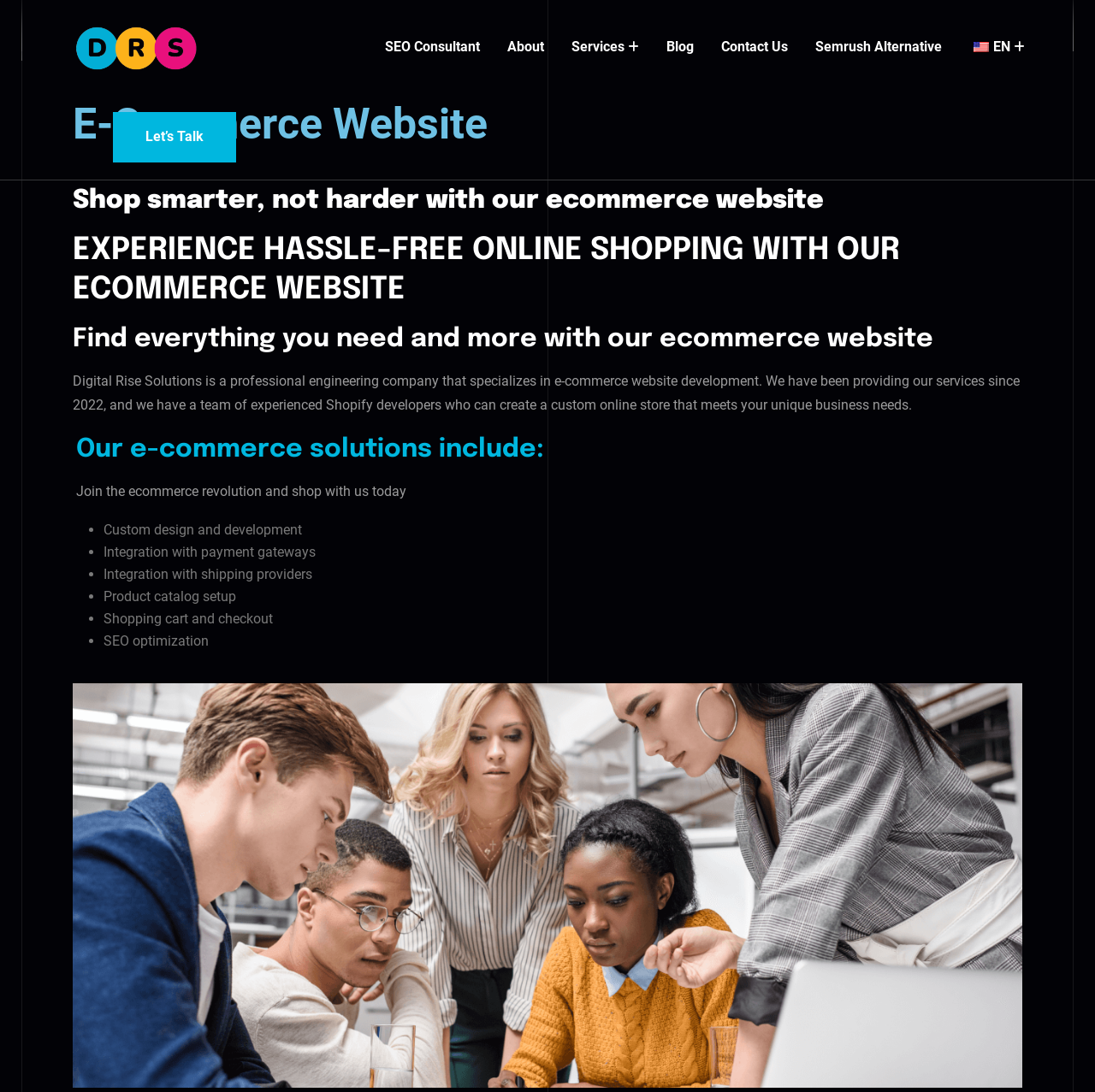Please find the bounding box coordinates of the clickable region needed to complete the following instruction: "Read the 'E-Commerce Website' heading". The bounding box coordinates must consist of four float numbers between 0 and 1, i.e., [left, top, right, bottom].

[0.066, 0.094, 0.934, 0.133]